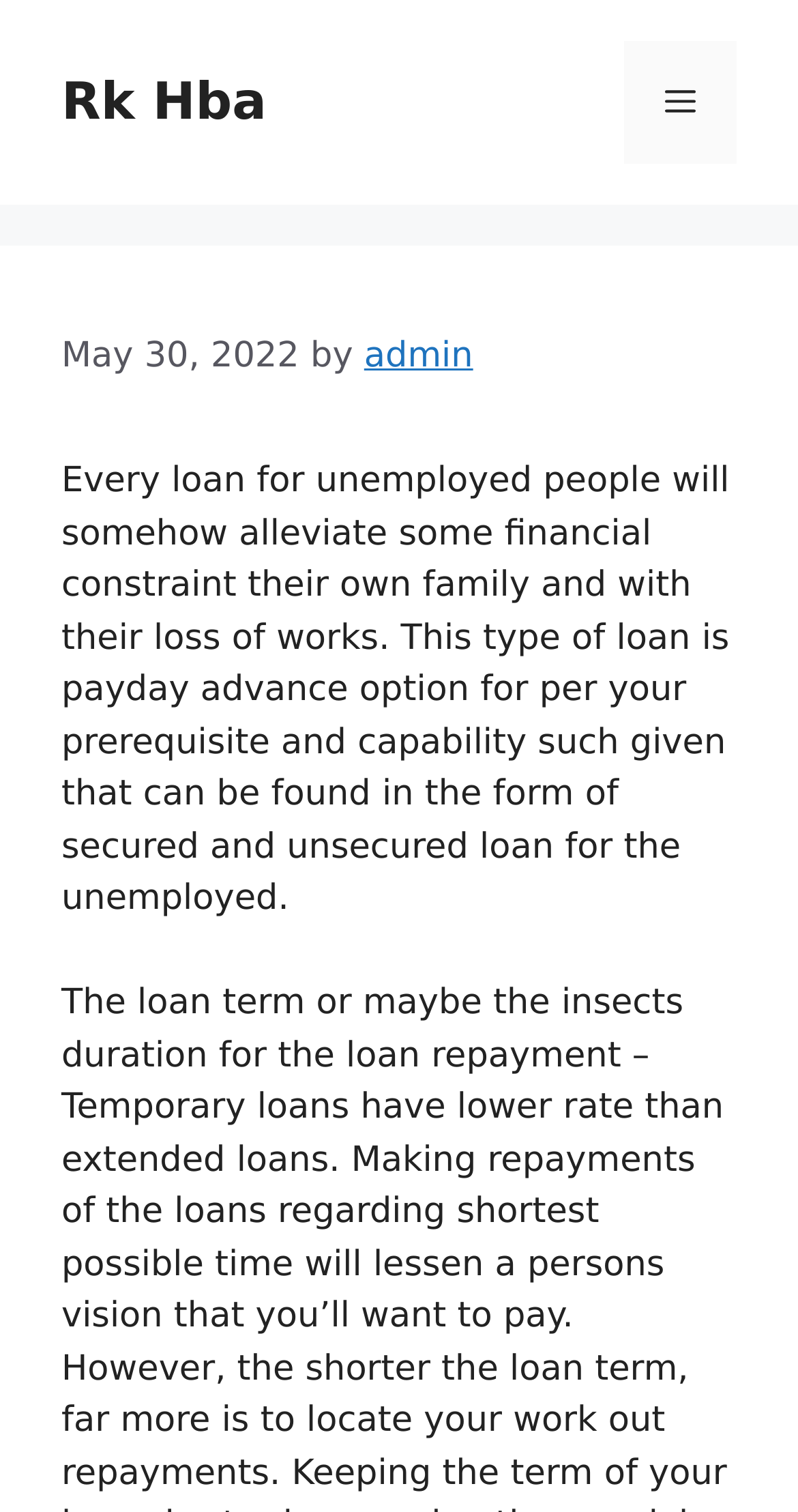Give a one-word or short phrase answer to this question: 
Who is the author of the article?

admin